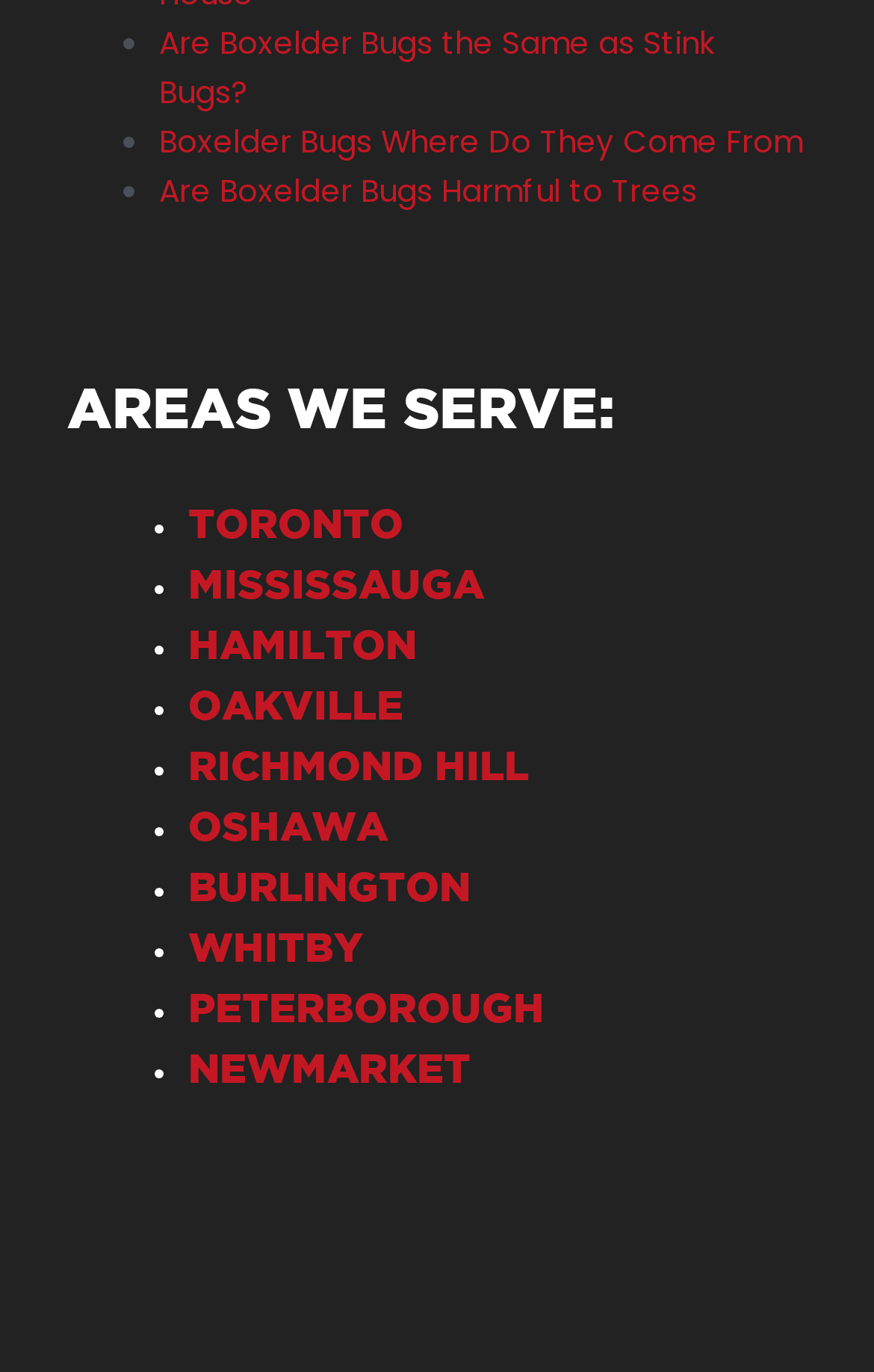What is the topic of the third question about boxelder bugs?
Using the information from the image, give a concise answer in one word or a short phrase.

Harm to trees